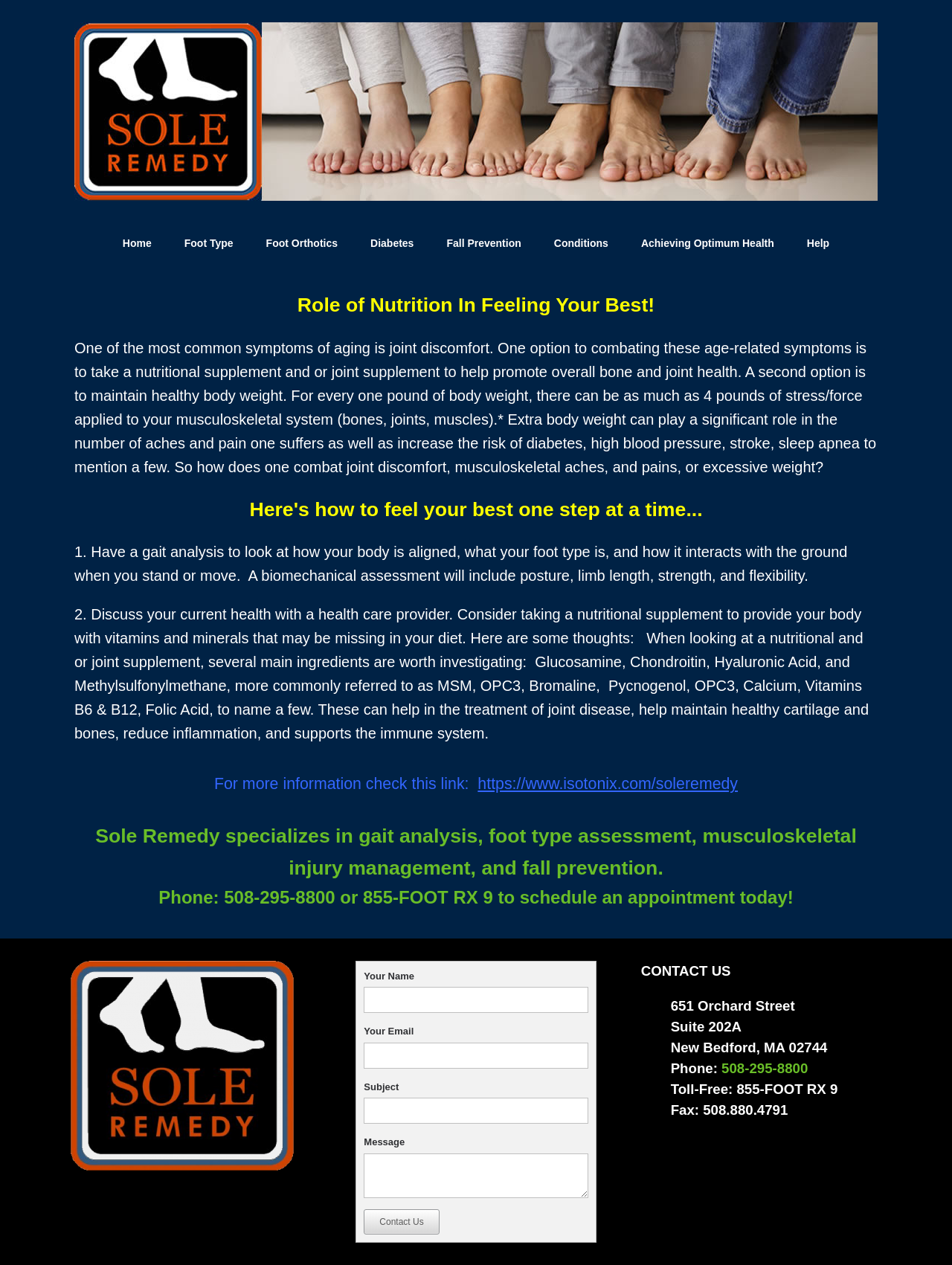Please locate the bounding box coordinates of the region I need to click to follow this instruction: "Click the 'https://www.isotonix.com/soleremedy' link".

[0.502, 0.613, 0.775, 0.627]